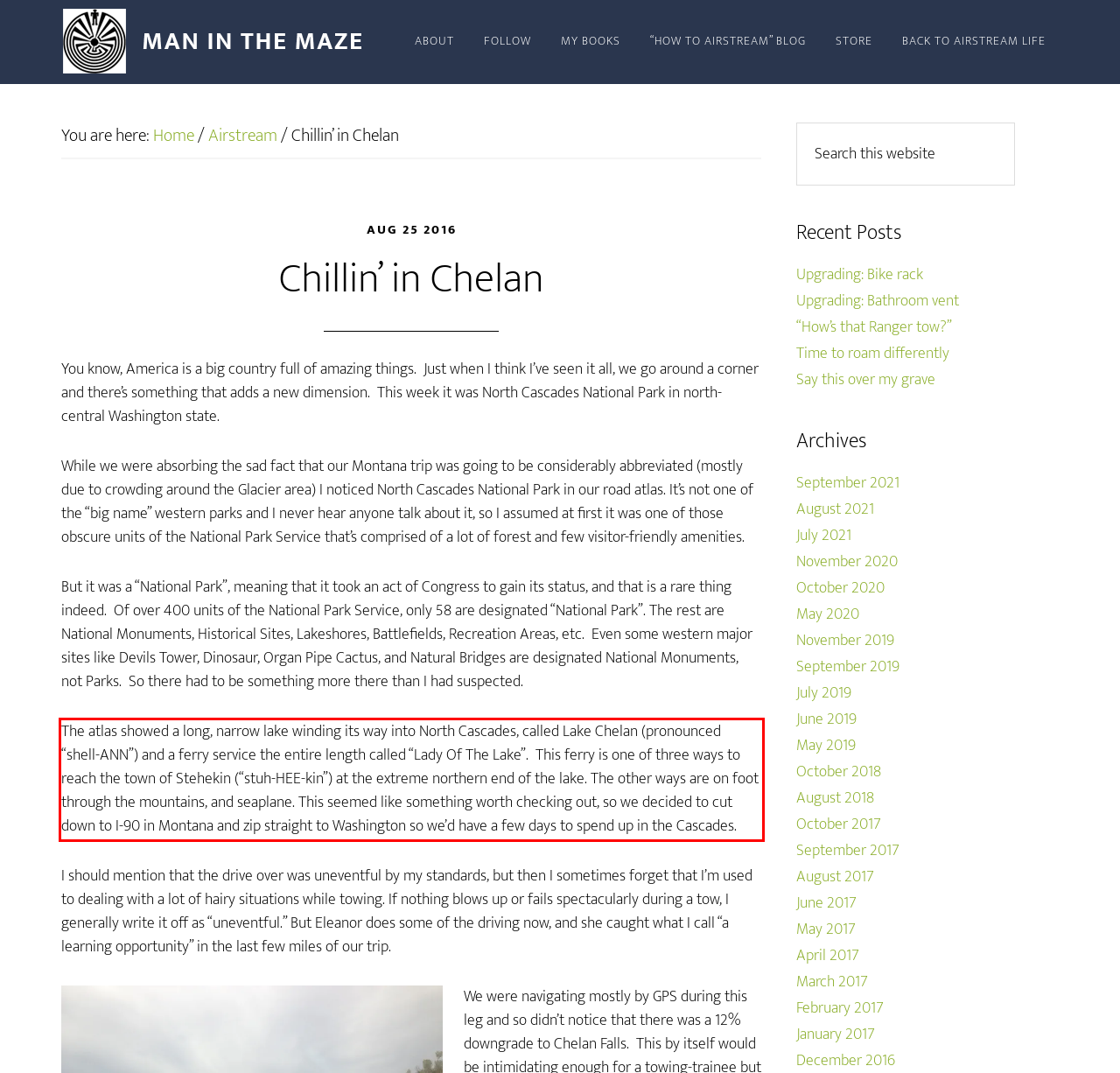Please identify and extract the text from the UI element that is surrounded by a red bounding box in the provided webpage screenshot.

The atlas showed a long, narrow lake winding its way into North Cascades, called Lake Chelan (pronounced “shell-ANN”) and a ferry service the entire length called “Lady Of The Lake”. This ferry is one of three ways to reach the town of Stehekin (“stuh-HEE-kin”) at the extreme northern end of the lake. The other ways are on foot through the mountains, and seaplane. This seemed like something worth checking out, so we decided to cut down to I-90 in Montana and zip straight to Washington so we’d have a few days to spend up in the Cascades.